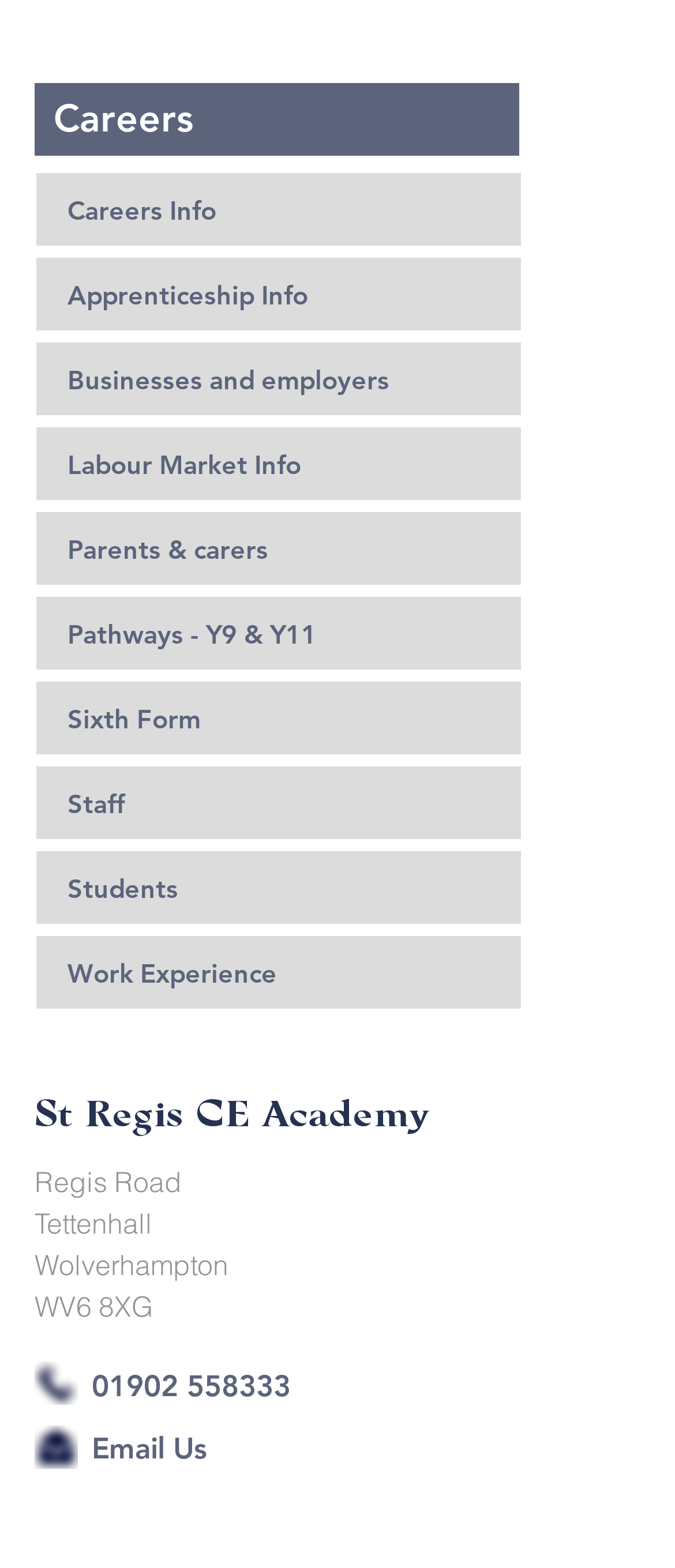Pinpoint the bounding box coordinates of the element that must be clicked to accomplish the following instruction: "Email Us". The coordinates should be in the format of four float numbers between 0 and 1, i.e., [left, top, right, bottom].

[0.136, 0.912, 0.315, 0.934]